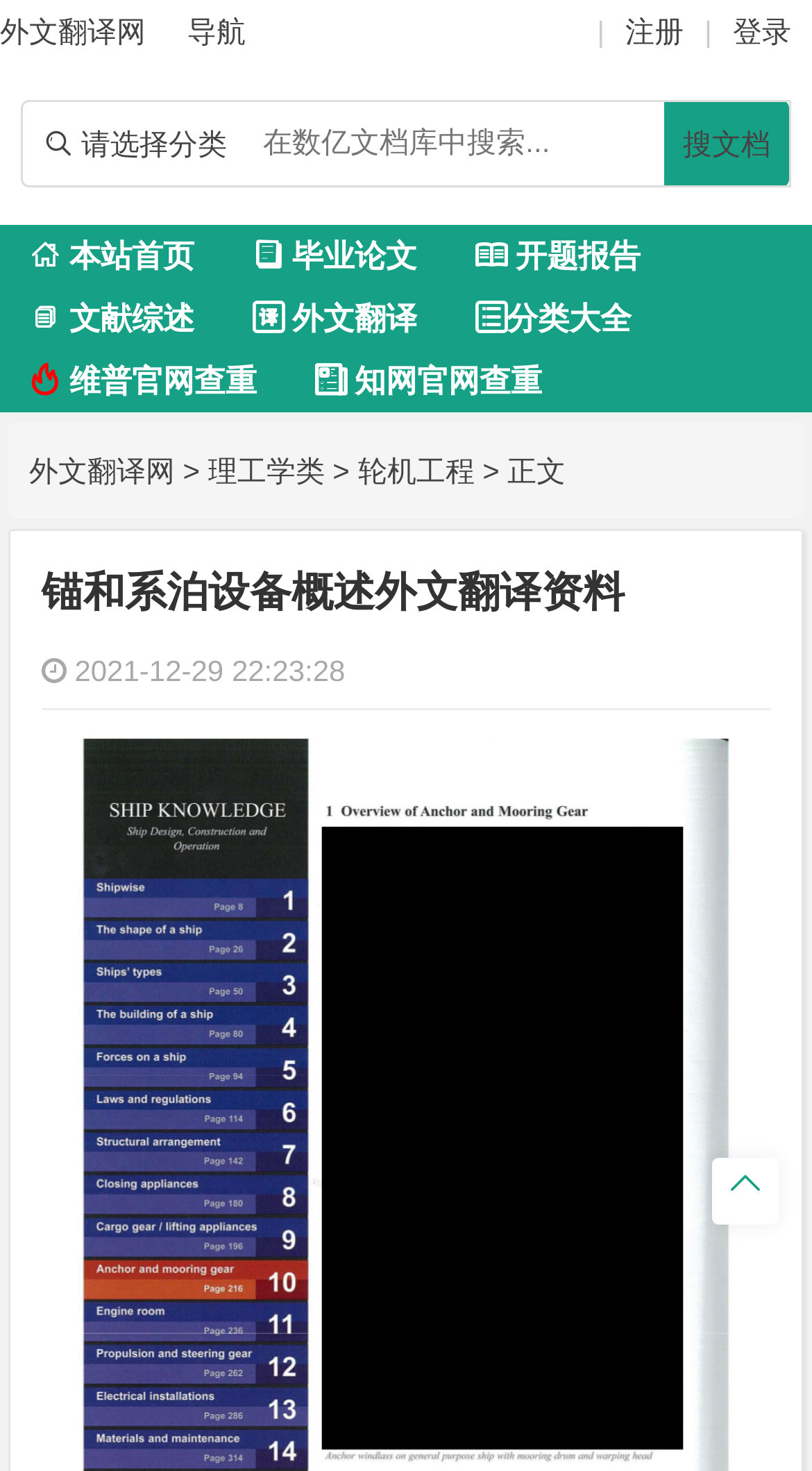What is the date of the document?
Look at the image and answer the question using a single word or phrase.

2021-12-29 22:23:28